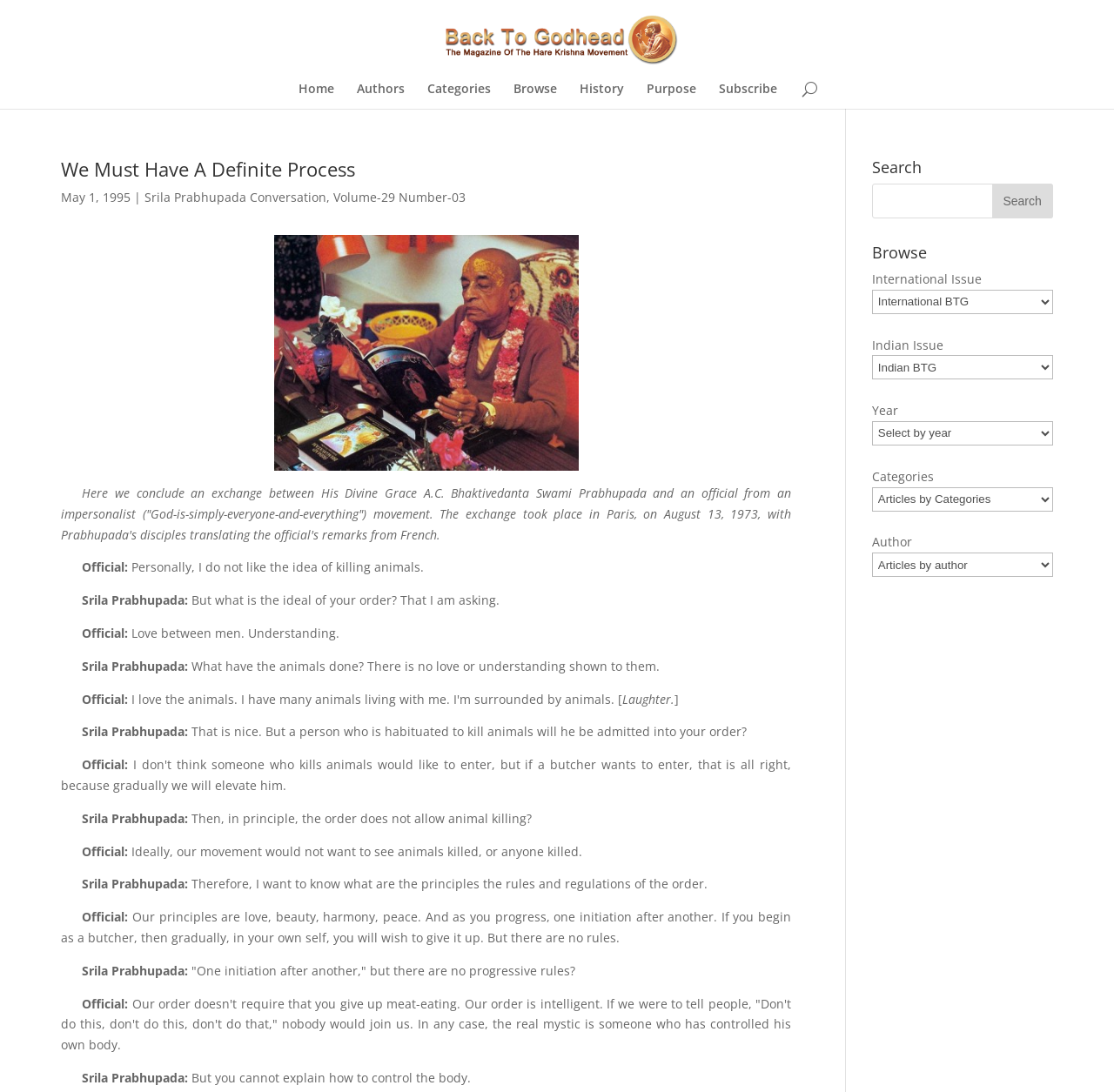Locate the bounding box coordinates of the clickable area needed to fulfill the instruction: "Browse by international issue".

[0.783, 0.248, 0.881, 0.263]